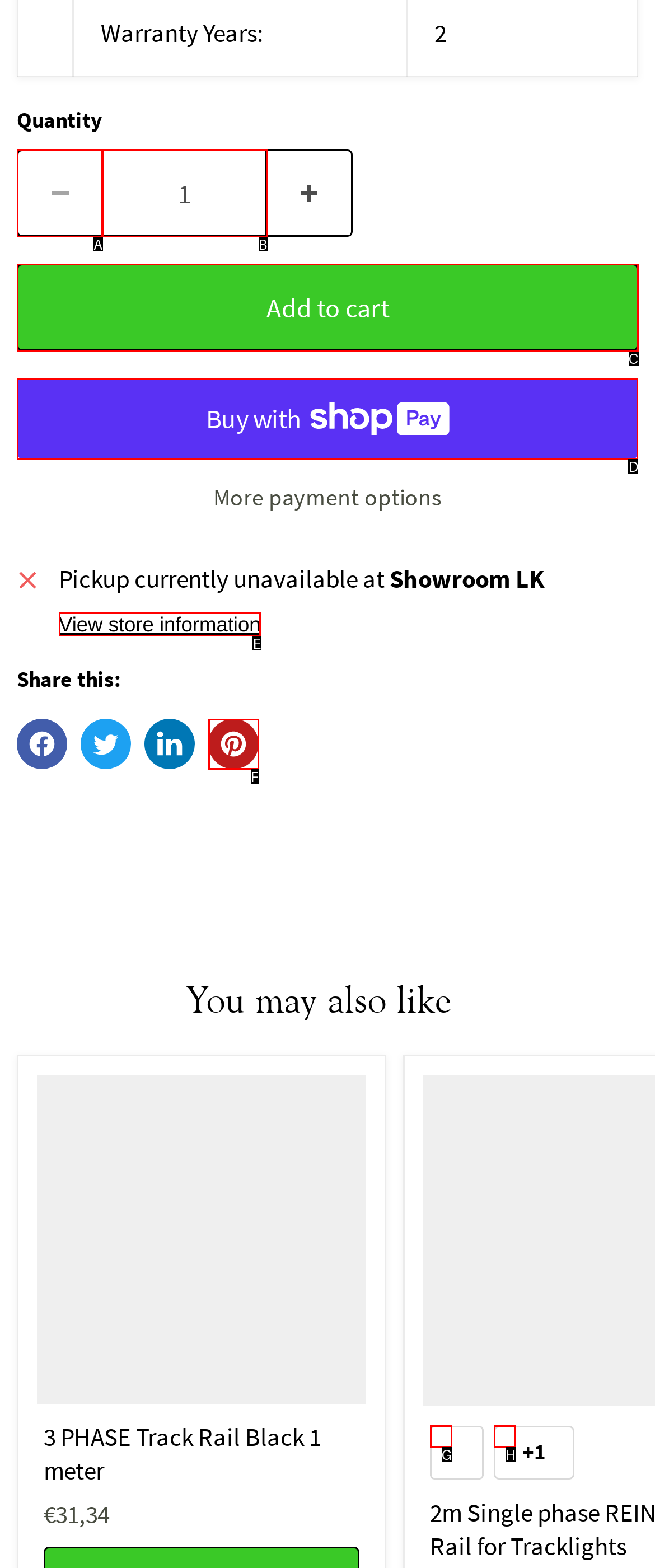Specify which element within the red bounding boxes should be clicked for this task: Search for something Respond with the letter of the correct option.

None